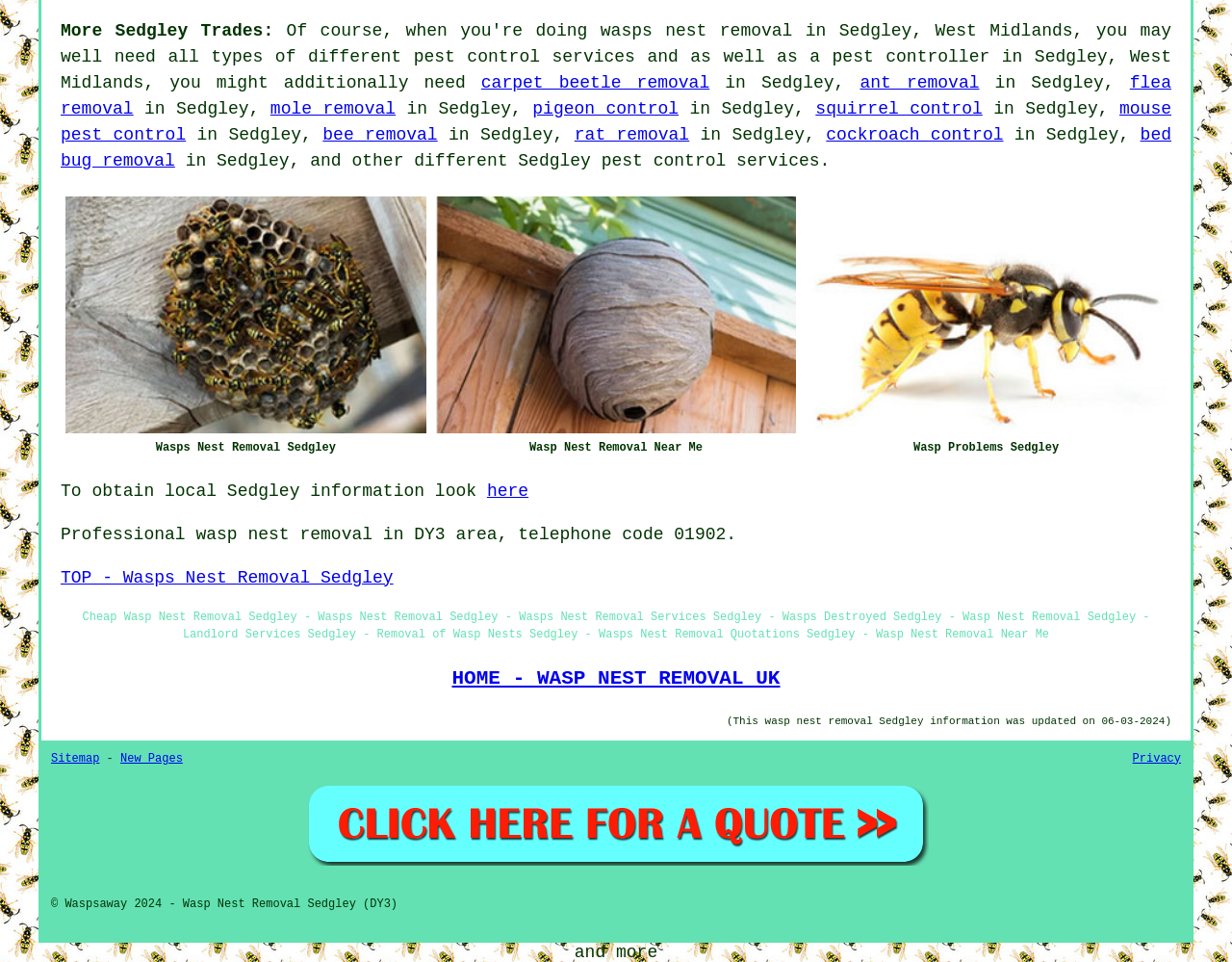For the given element description bed bug removal, determine the bounding box coordinates of the UI element. The coordinates should follow the format (top-left x, top-left y, bottom-right x, bottom-right y) and be within the range of 0 to 1.

[0.049, 0.13, 0.951, 0.177]